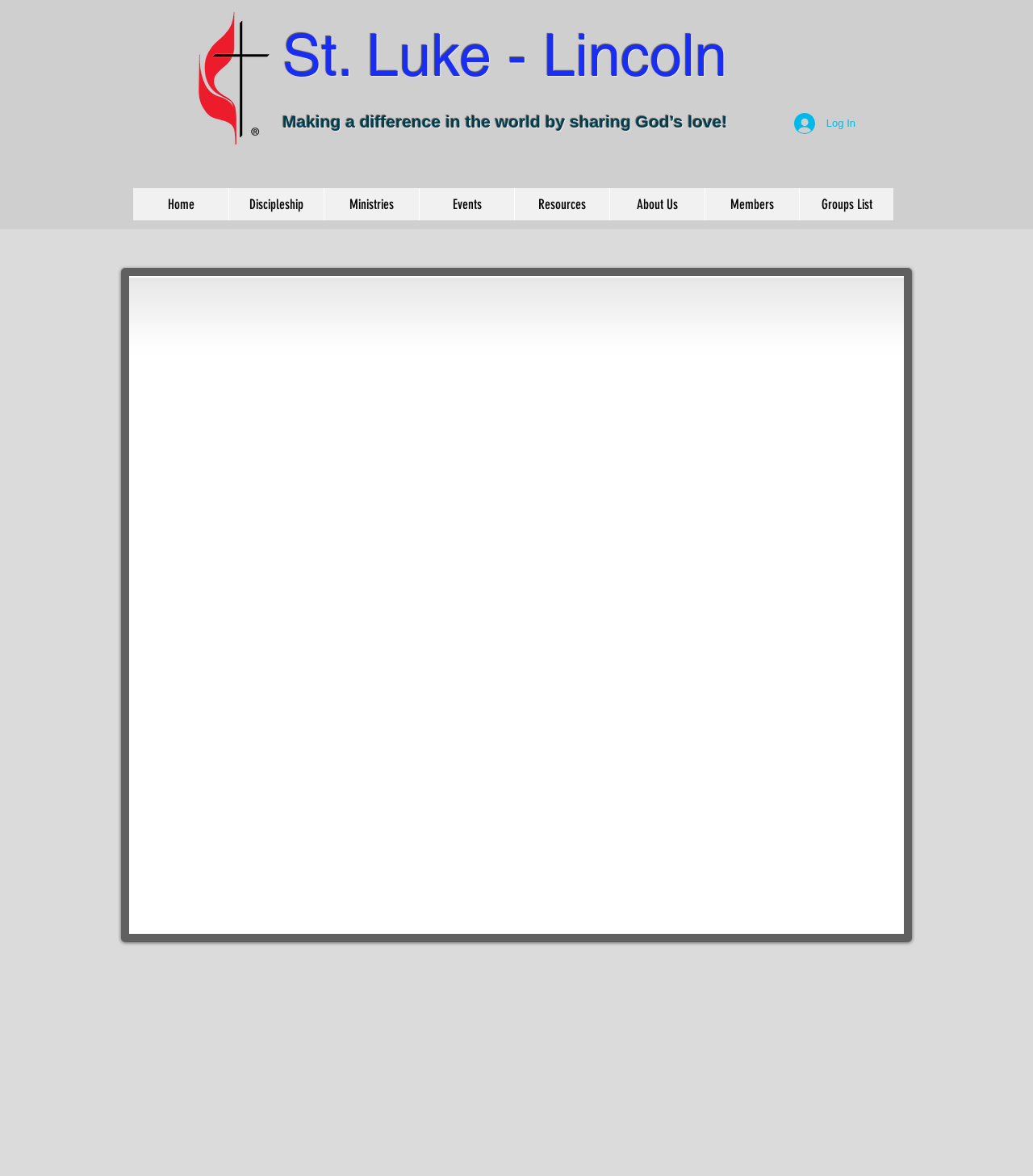What is the tagline of the church?
Refer to the image and provide a concise answer in one word or phrase.

Making a difference in the world by sharing God’s love!